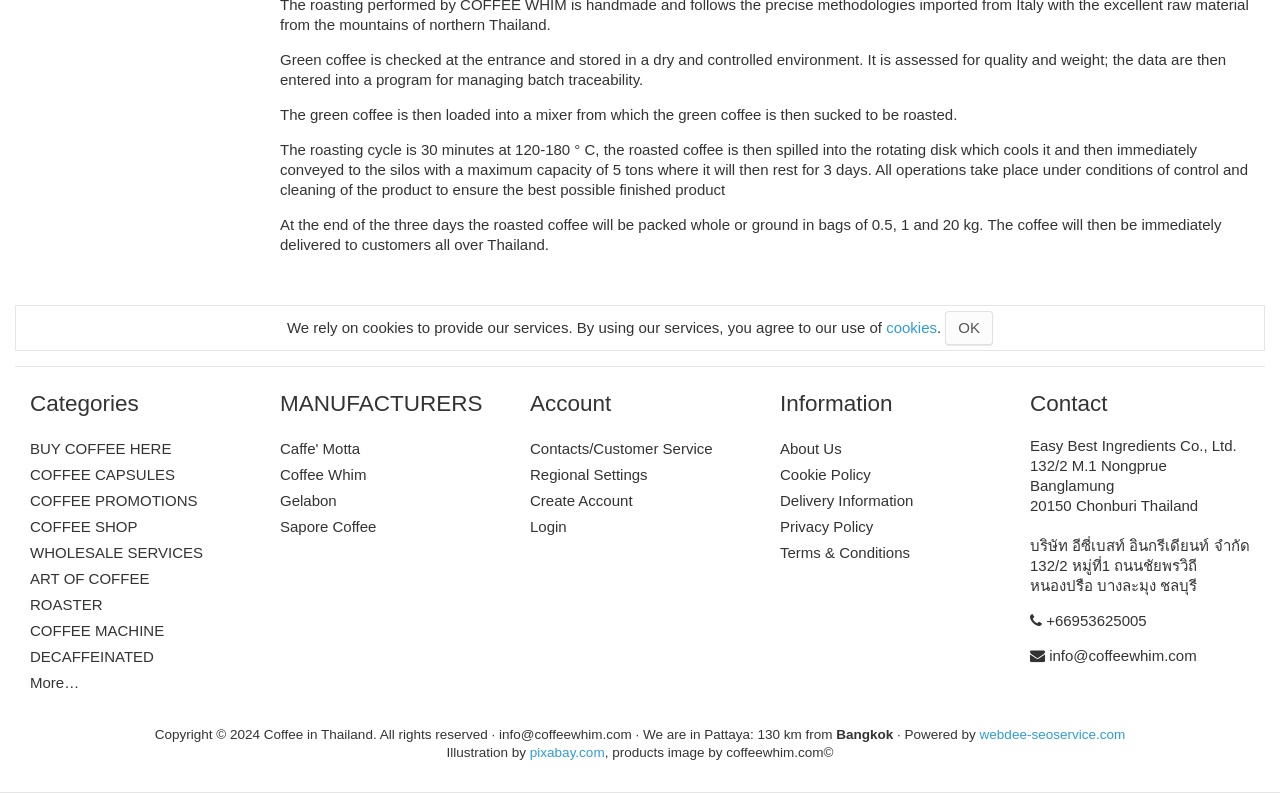Please specify the bounding box coordinates for the clickable region that will help you carry out the instruction: "Click on COFFEE CAPSULES".

[0.023, 0.588, 0.137, 0.609]